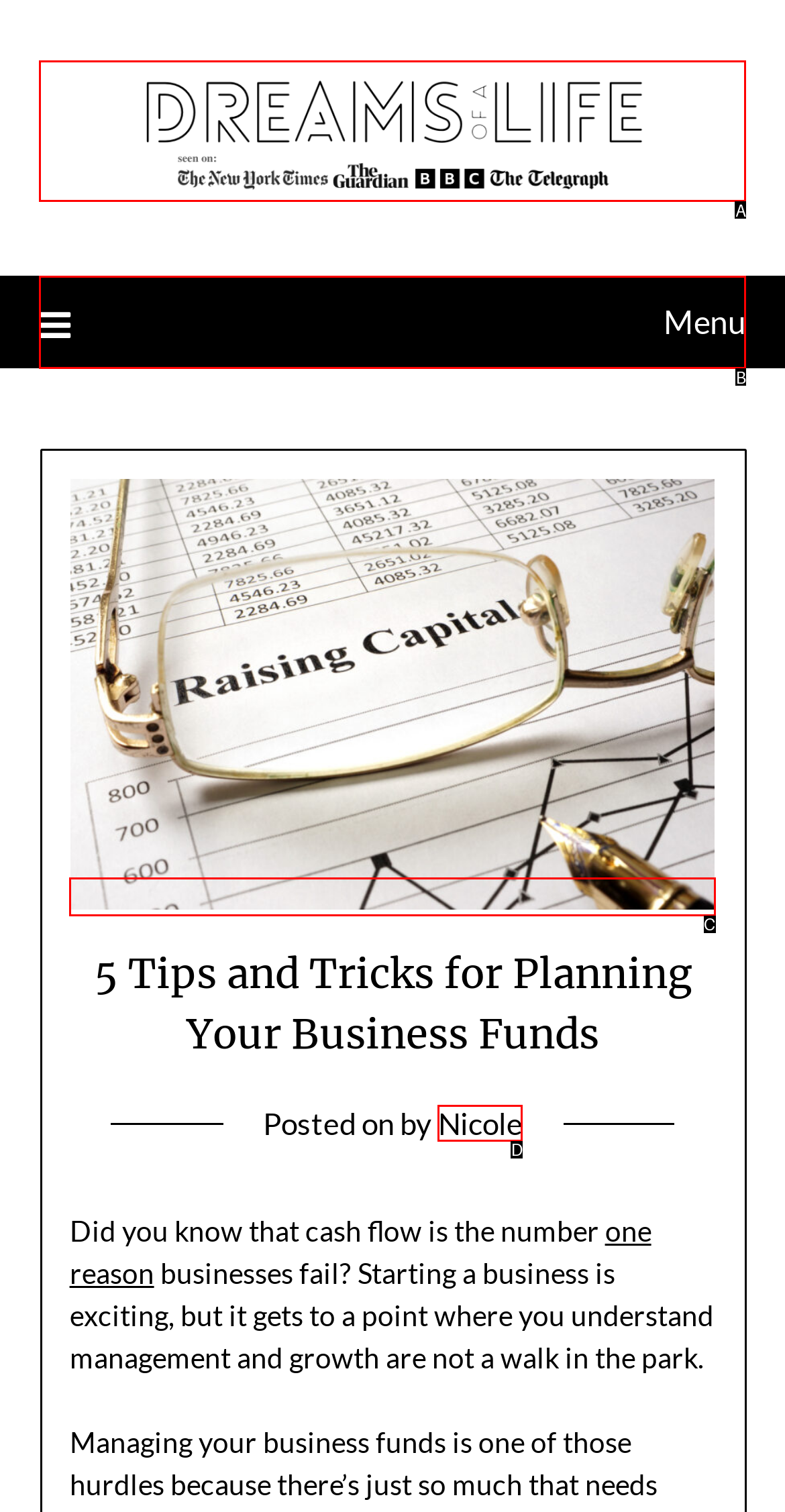From the provided choices, determine which option matches the description: Menu. Respond with the letter of the correct choice directly.

B